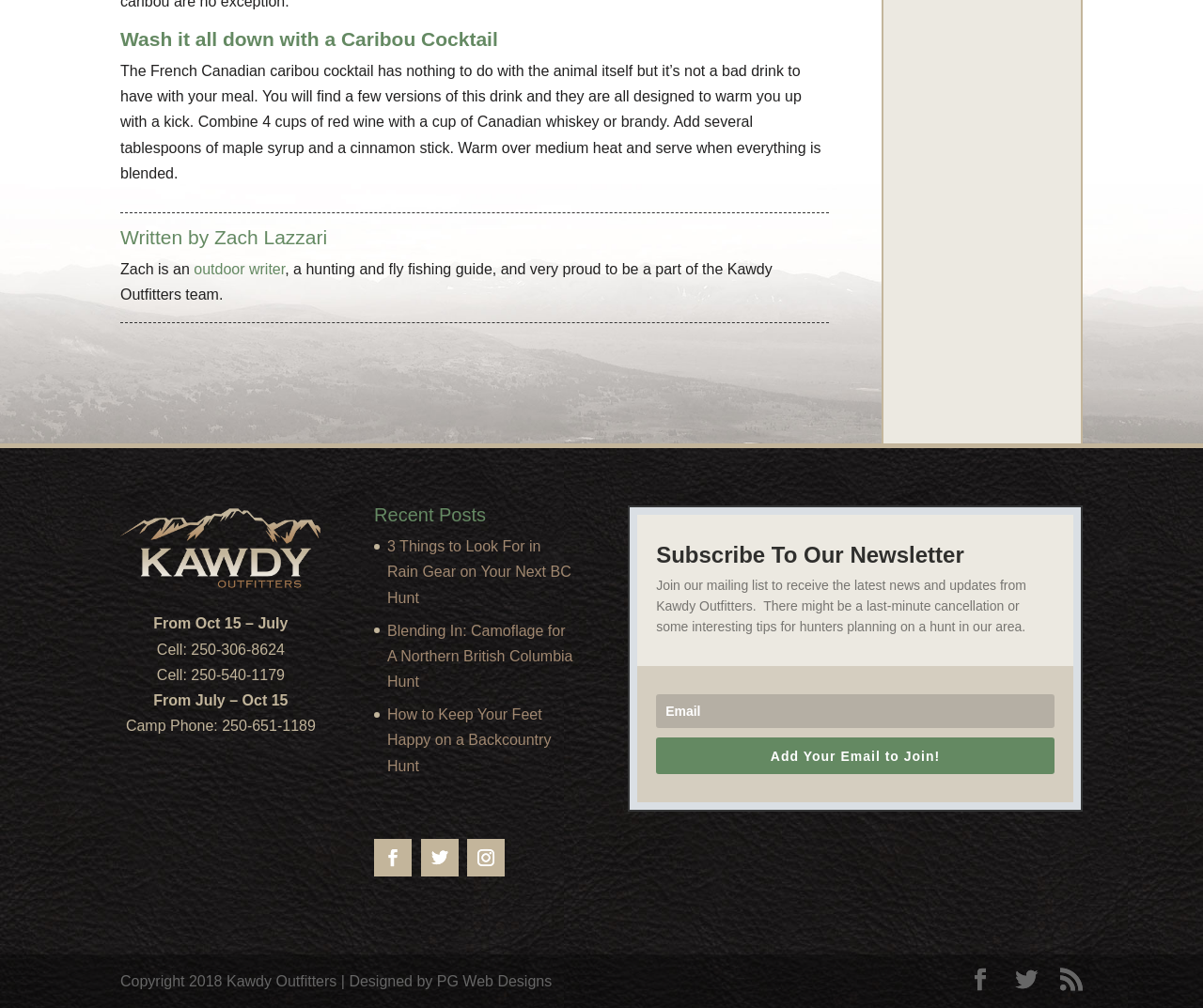Respond to the following question with a brief word or phrase:
Who is the author of the article?

Zach Lazzari